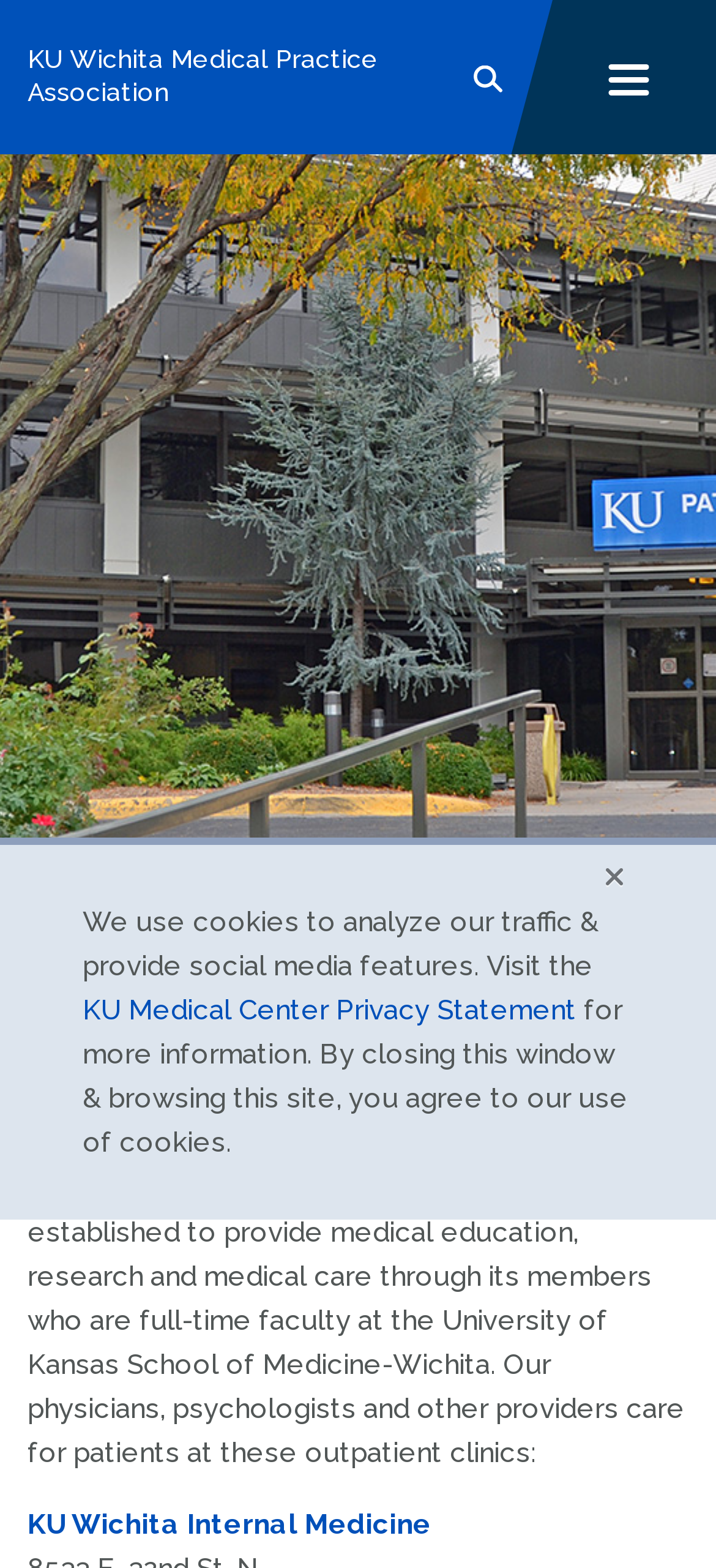Use one word or a short phrase to answer the question provided: 
What is the purpose of the University of Kansas School of Medicine-Wichita Medical Practice Association?

Provide medical education, research, and medical care